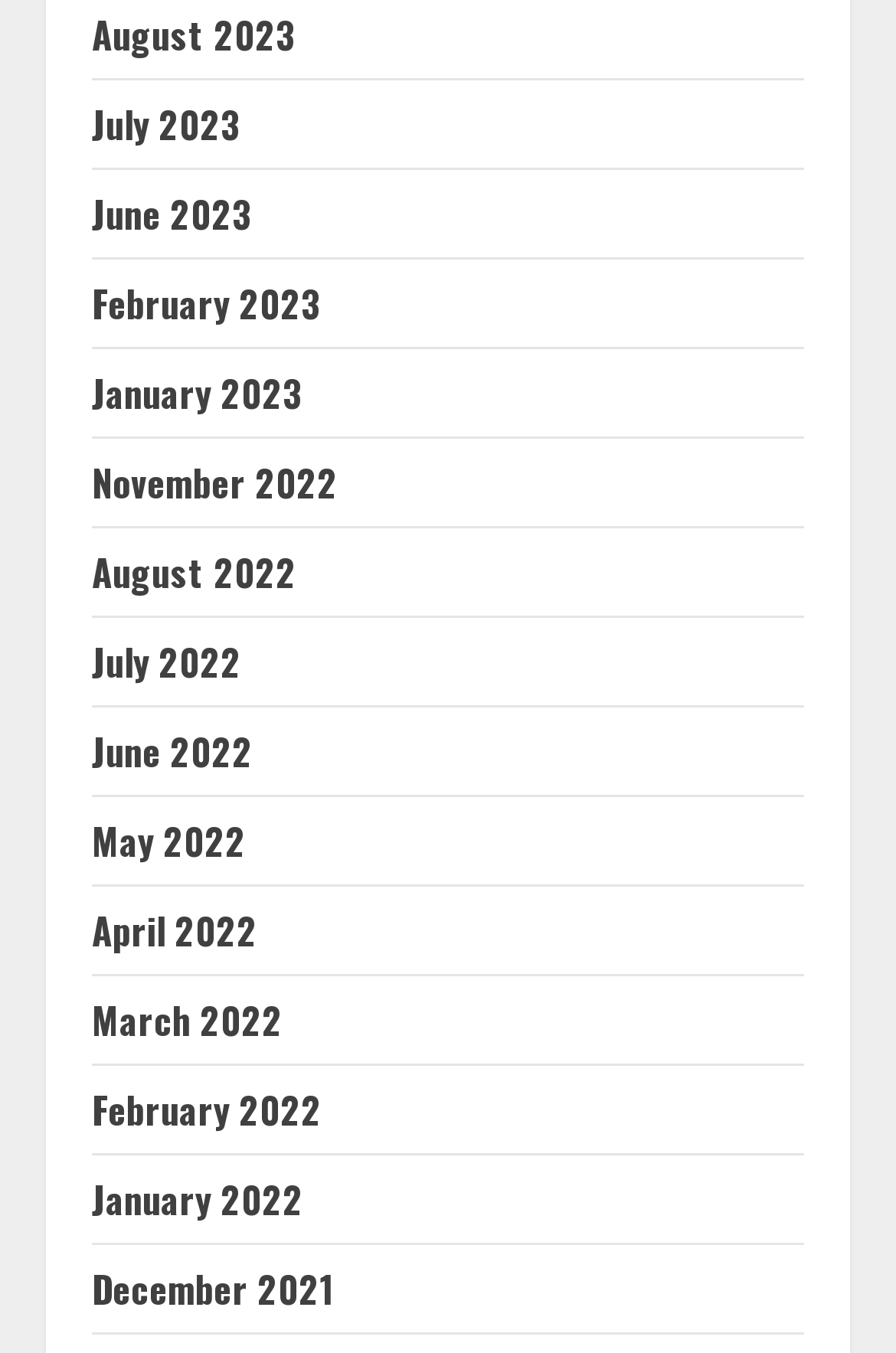How many links are on the page?
Respond to the question with a single word or phrase according to the image.

14